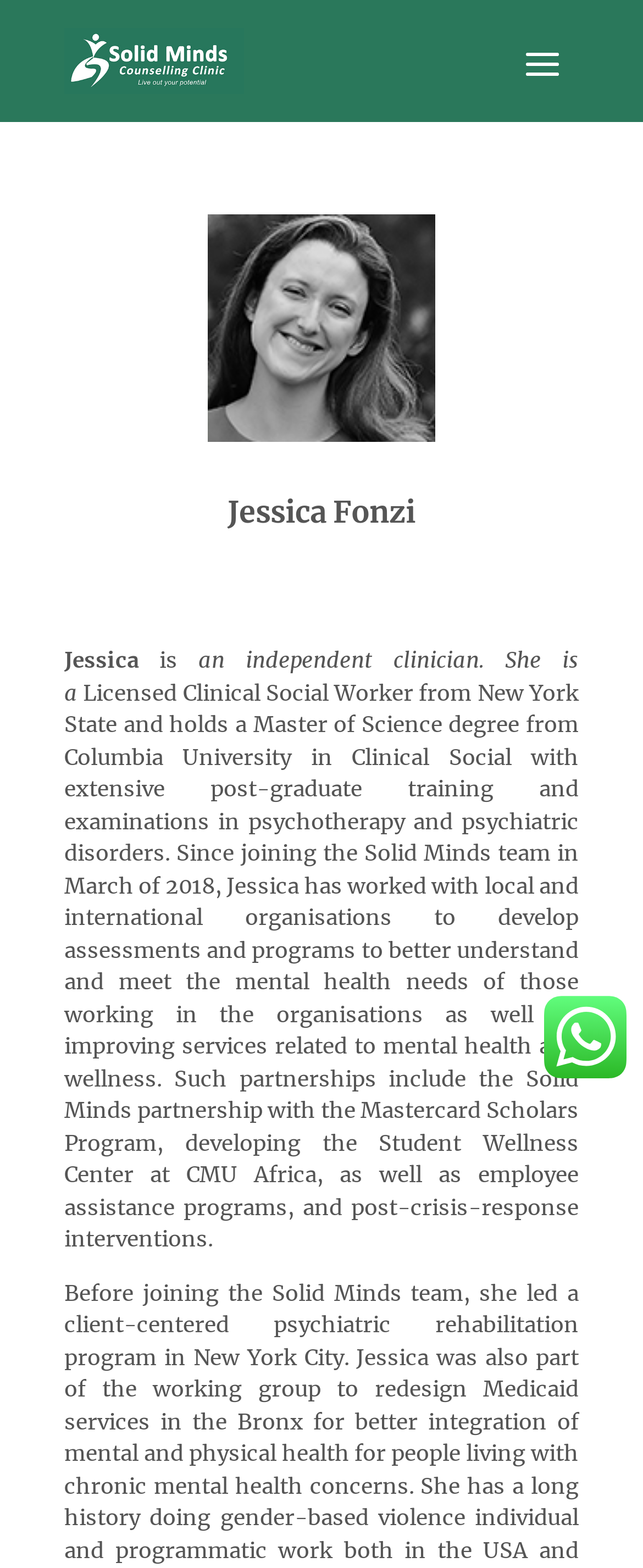Where did Jessica obtain her Master of Science degree?
Based on the image, answer the question with as much detail as possible.

According to the text, Jessica holds a Master of Science degree from Columbia University in Clinical Social Work, which suggests that she obtained her degree from this university.